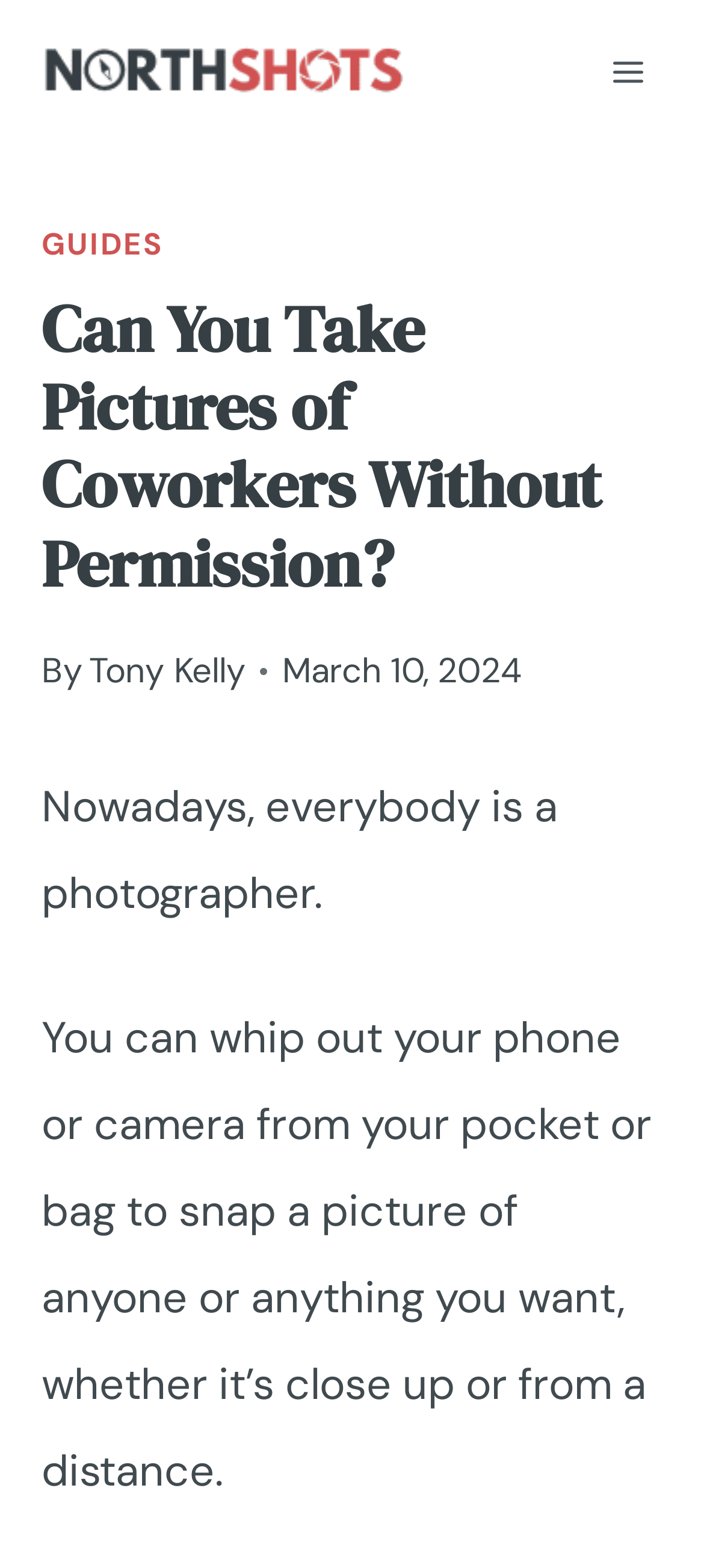Provide a thorough description of the webpage's content and layout.

The webpage is about photography, specifically discussing the topic of taking pictures of coworkers without permission. At the top left corner, there is a logo of "North Shots" which is also a clickable link. Next to it, on the top right corner, there is a button to open a menu.

Below the logo, there is a header section that spans across the entire width of the page. Within this section, there are several elements. On the left side, there is a link to "GUIDES" and a heading that displays the title of the article, "Can You Take Pictures of Coworkers Without Permission?". Below the title, there is a byline that reads "By Tony Kelly" and a timestamp indicating the article was published on March 10, 2024.

Following the header section, there are two paragraphs of text. The first paragraph states, "Nowadays, everybody is a photographer." The second paragraph elaborates on this idea, explaining how easily one can take pictures of anything or anyone with their phone or camera.

At the bottom right corner of the page, there is a button to scroll to the top of the page.